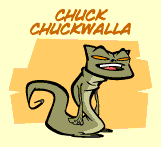Outline with detail what the image portrays.

The image features a stylized cartoon character named Chuck Chuckwalla, who is depicted in an exaggerated, playful design. Chuck has a slender, elongated body with a notably expressive face that showcases a mischievous grin and narrowed eyes, suggesting a cheeky personality. His design includes characteristic features such as a distinctively curved tail and a smooth, greenish complexion, set against a soft yellow background that complements his vibrant appearance. The character's name, "CHUCK CHUCKWALLA," is prominently displayed at the top in bold, stylized lettering, enhancing the whimsical and animated feel of the image. This character likely belongs to a humorous or adventurous context, appealing to a younger audience or fans of animated series.